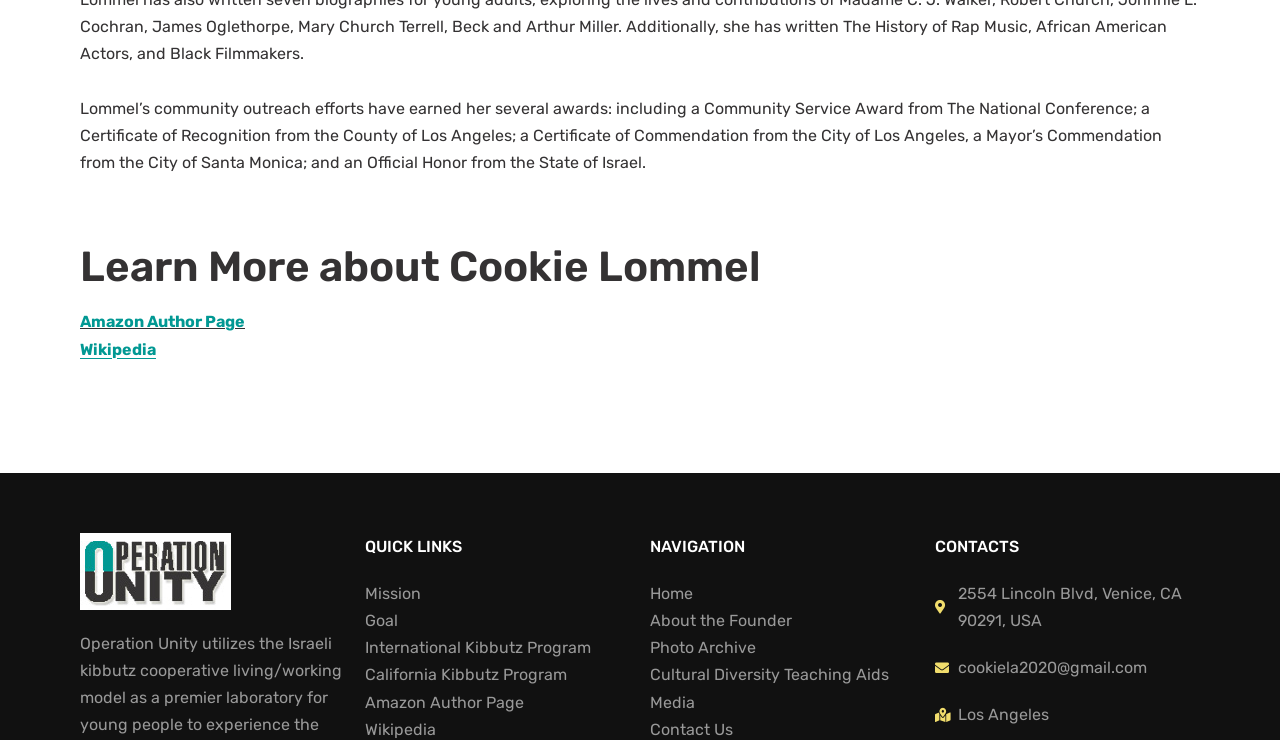Determine the bounding box coordinates for the area you should click to complete the following instruction: "Contact Cookie Lommel via email".

[0.73, 0.884, 0.938, 0.921]